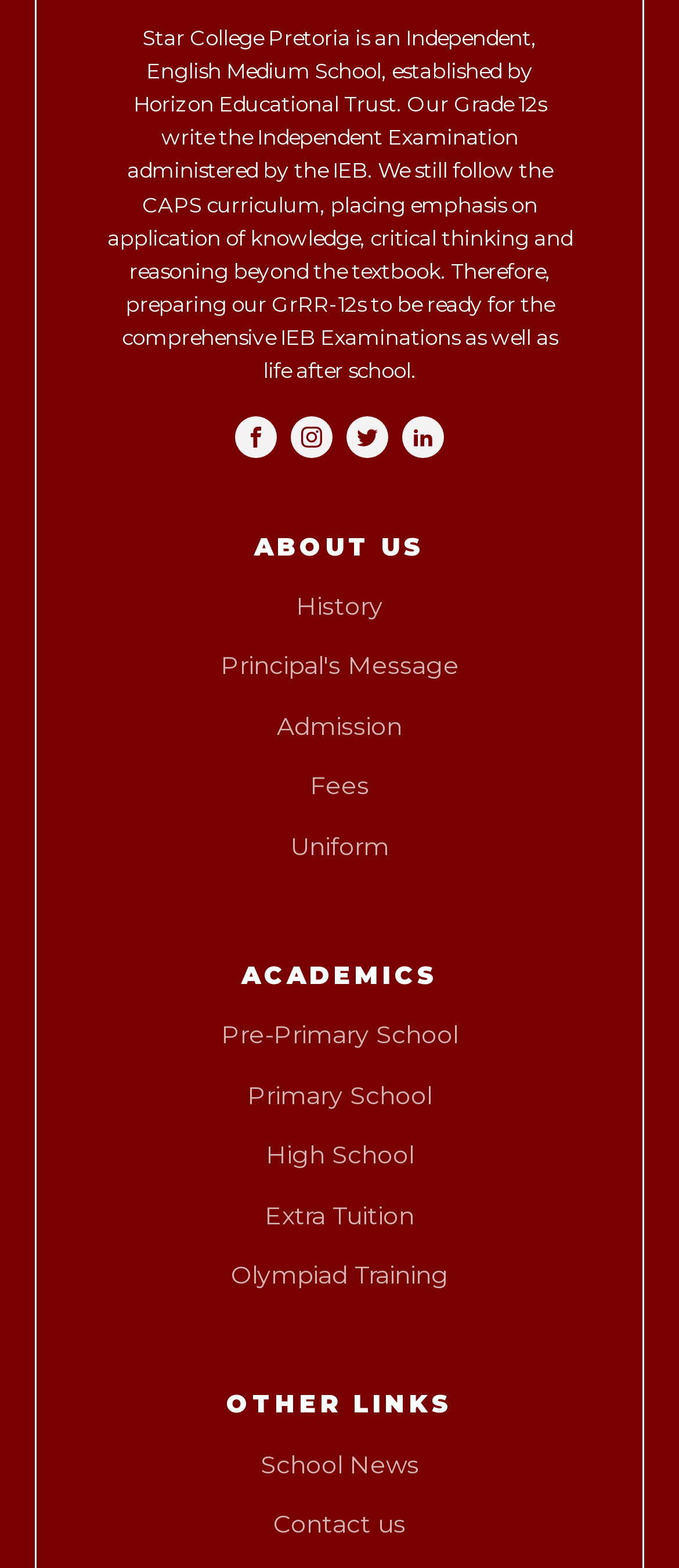Please give a short response to the question using one word or a phrase:
How many links are available under the 'ACADEMICS' section?

3